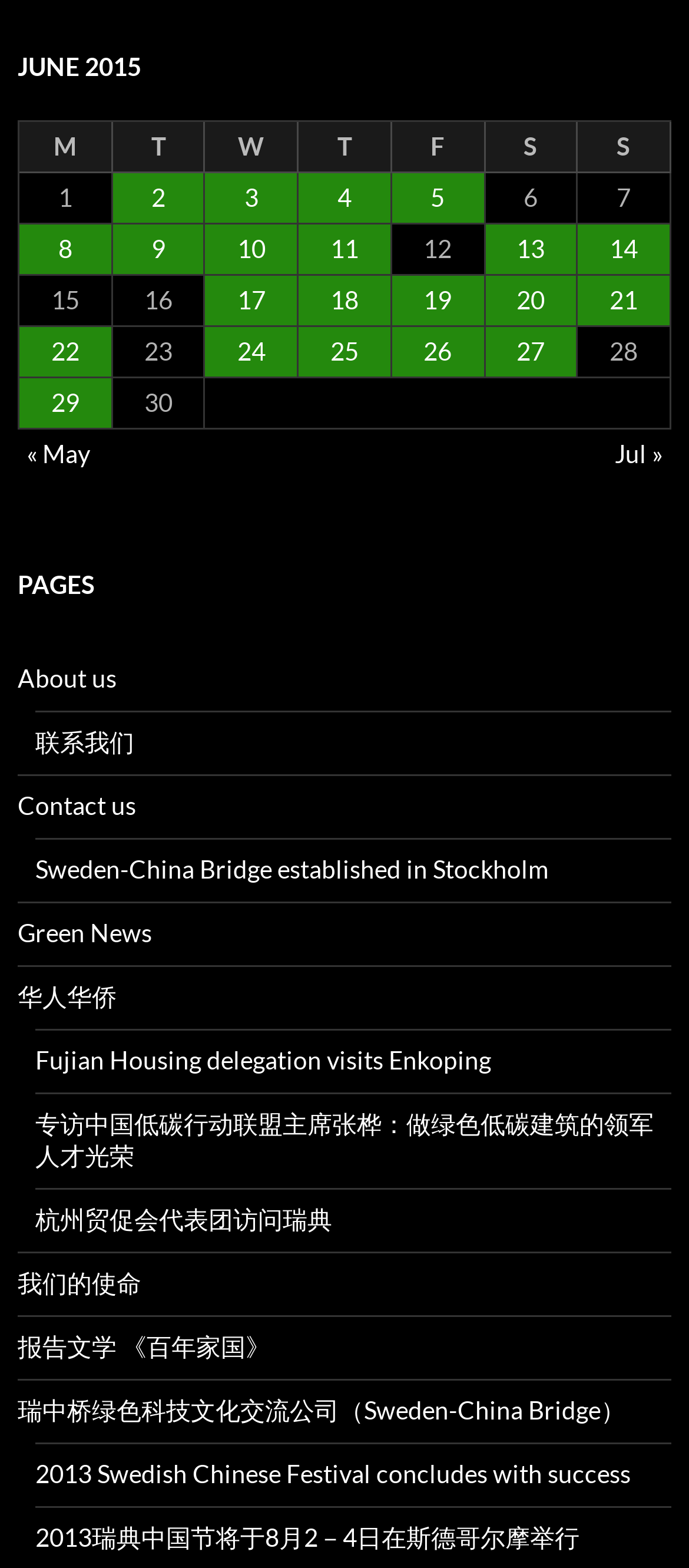What is the category of the link 'Green News'?
Using the image, elaborate on the answer with as much detail as possible.

The link 'Green News' is listed under the heading 'PAGES' which suggests that it is a category of pages.